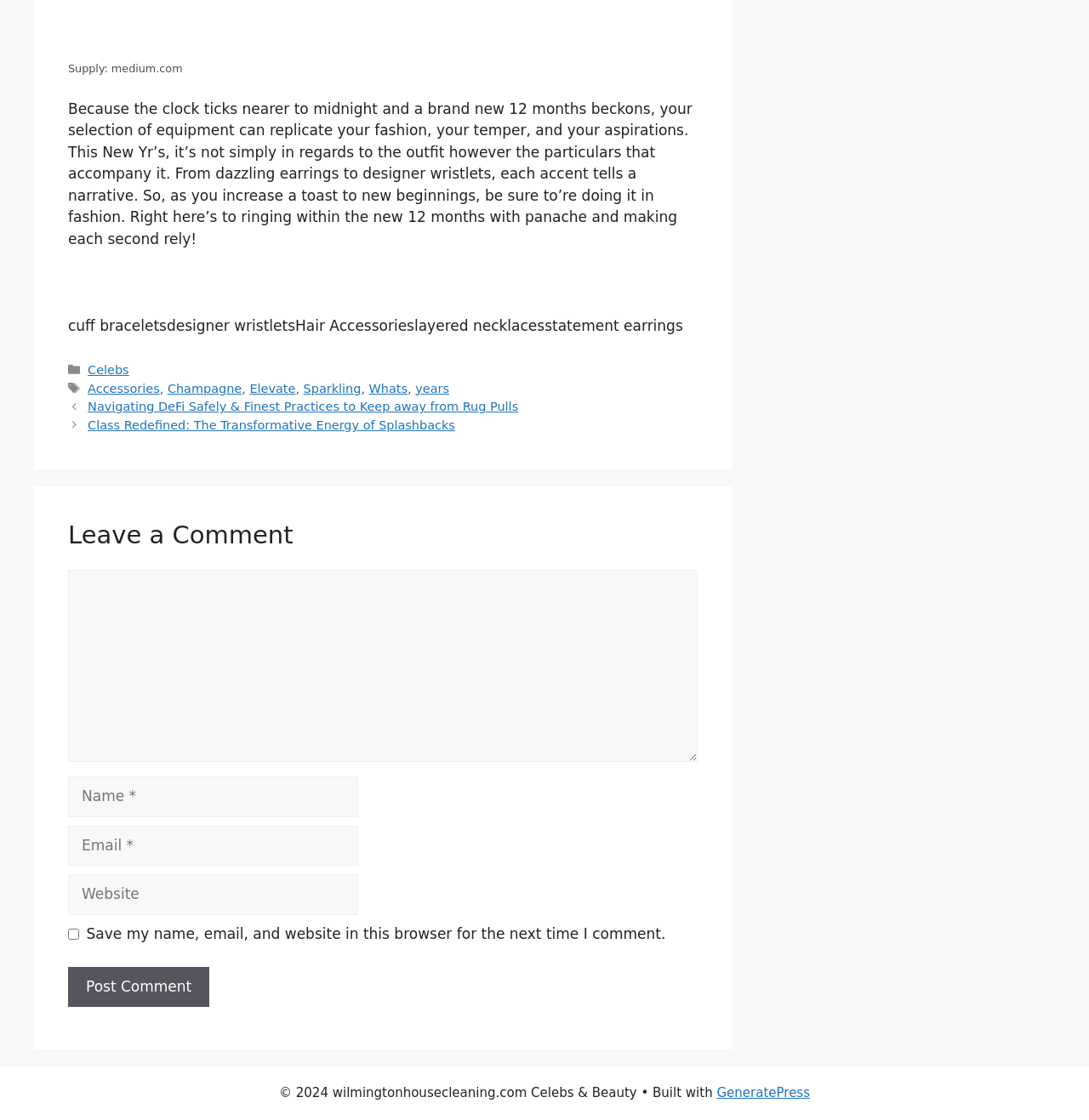Specify the bounding box coordinates of the area that needs to be clicked to achieve the following instruction: "Click on the 'Celebs' link".

[0.081, 0.324, 0.118, 0.336]